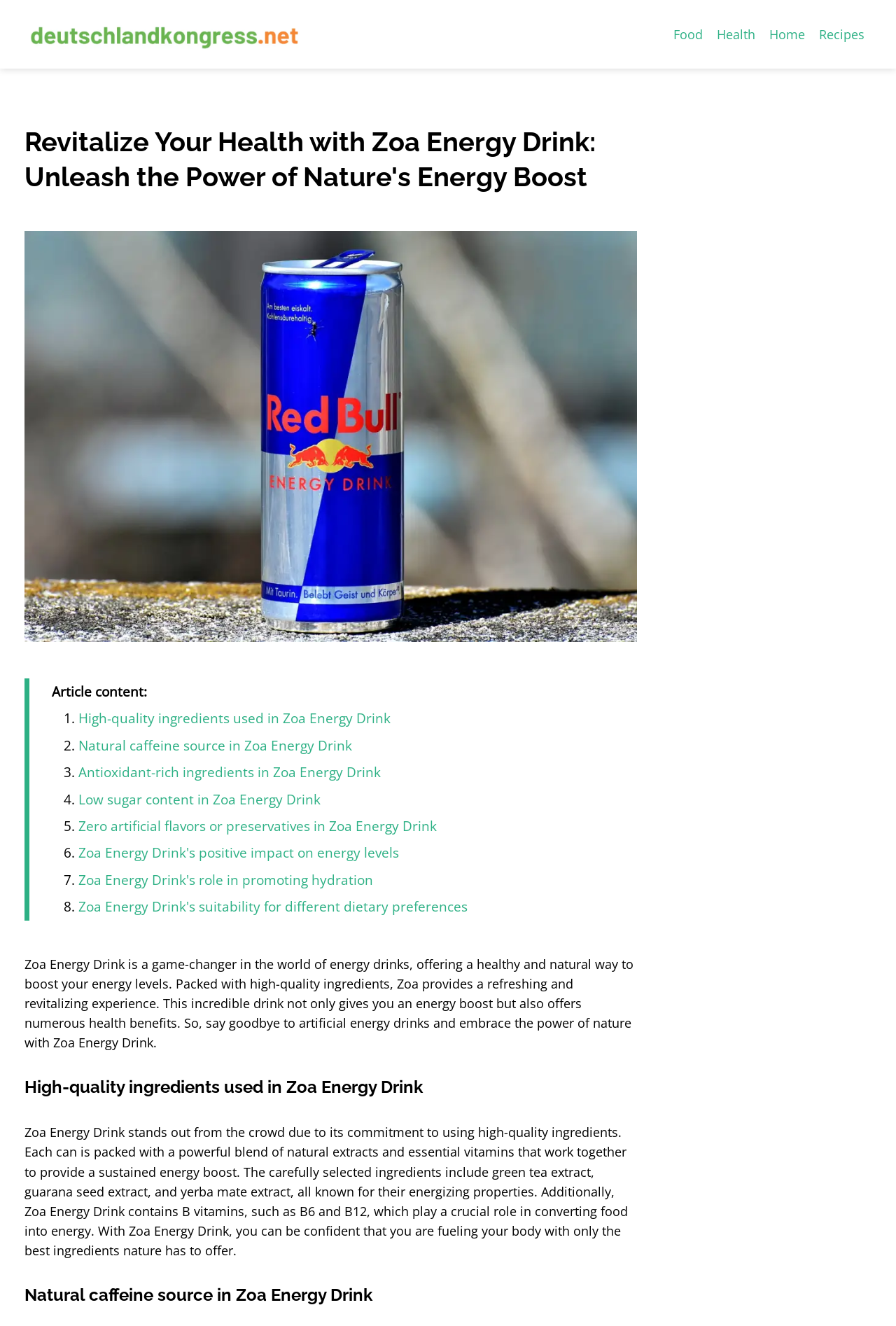What are the benefits of Zoa Energy Drink? Examine the screenshot and reply using just one word or a brief phrase.

Energy boost and hydration